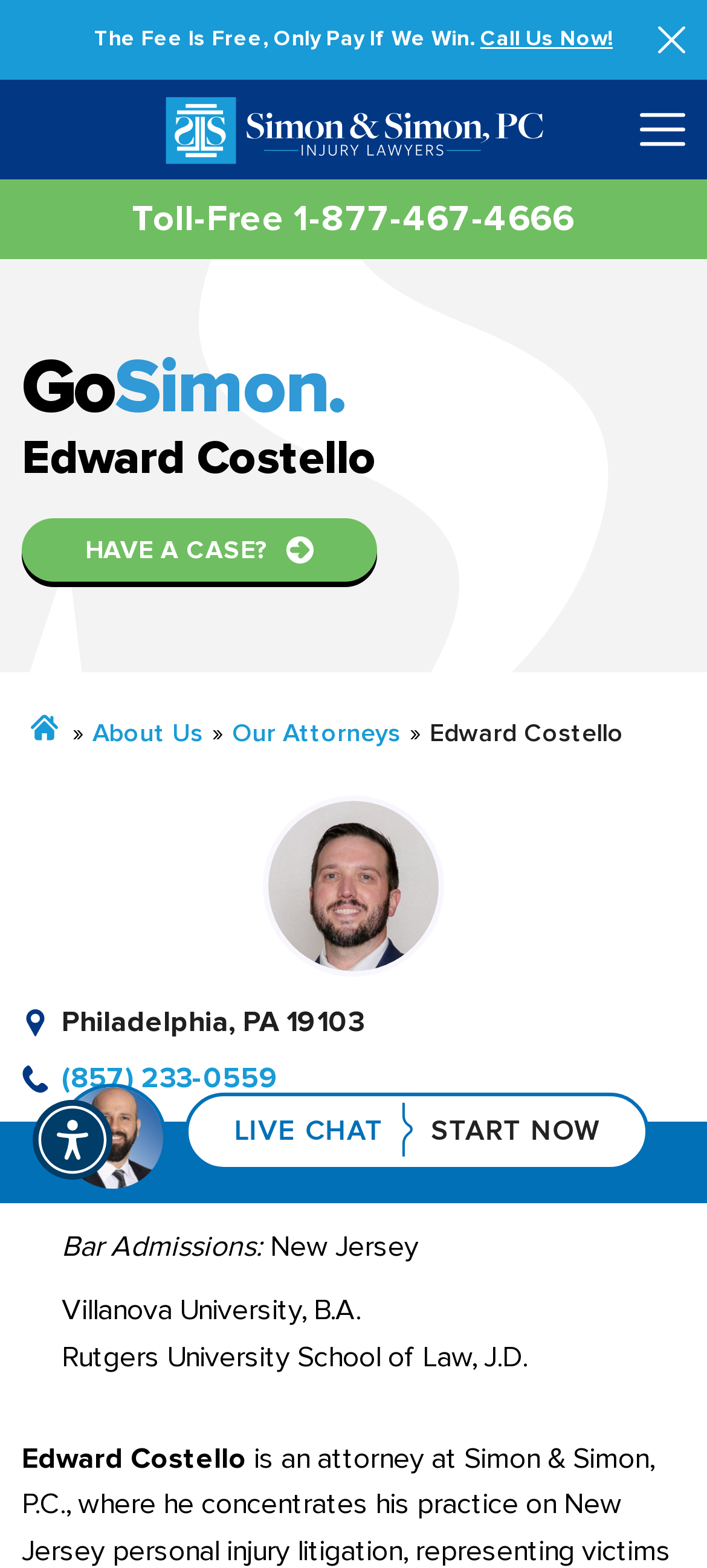What is the phone number to call Simon & Simon Law Firm?
Use the screenshot to answer the question with a single word or phrase.

1-877-467-4666